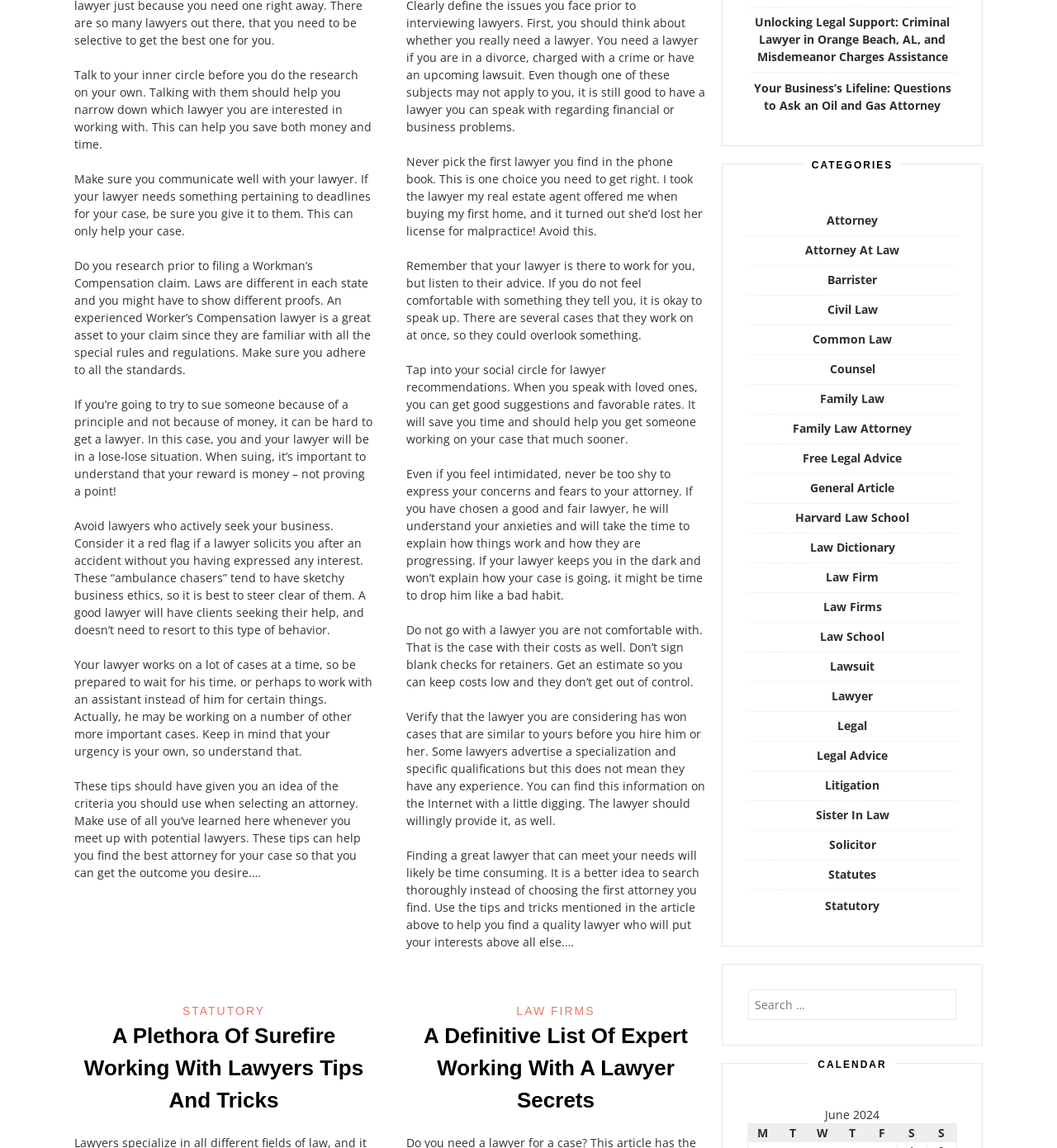Determine the bounding box coordinates of the clickable element to complete this instruction: "Search for something". Provide the coordinates in the format of four float numbers between 0 and 1, [left, top, right, bottom].

[0.707, 0.862, 0.905, 0.888]